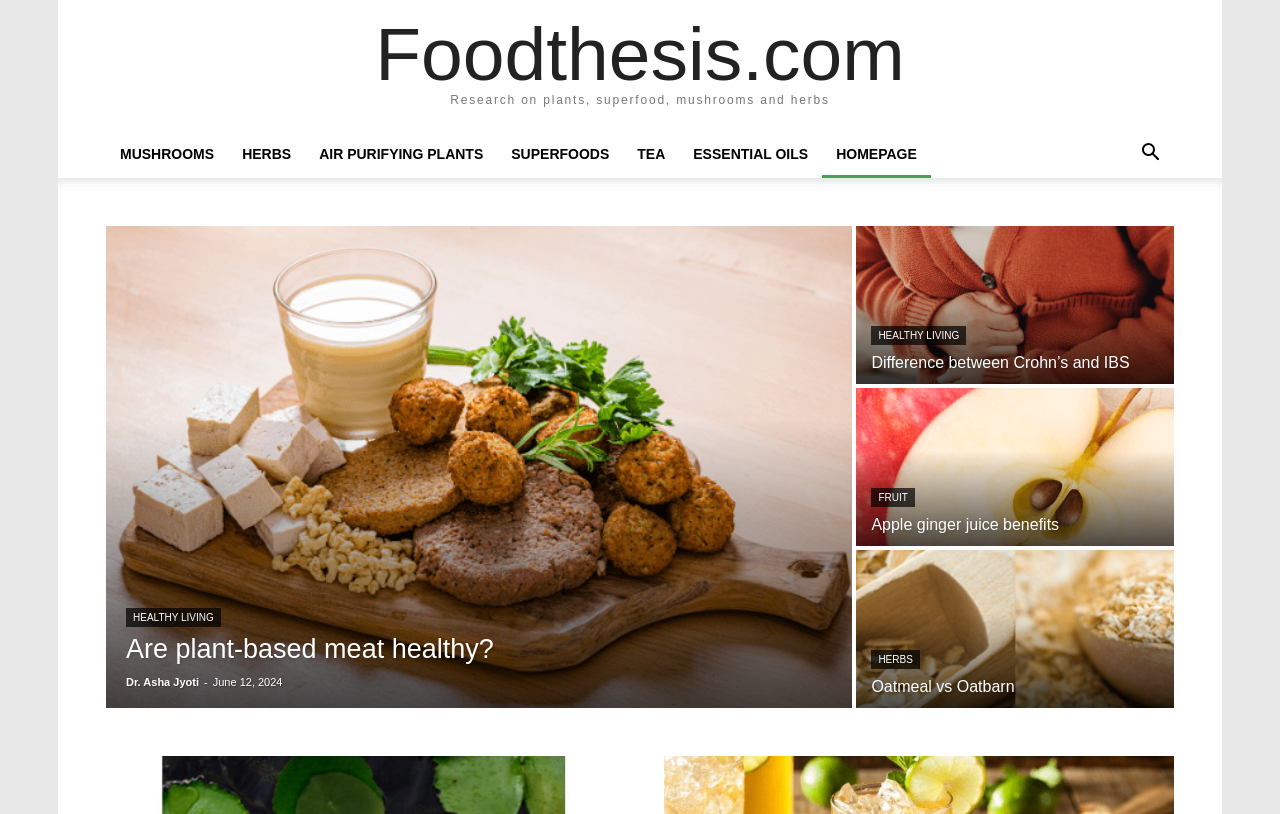What is the purpose of the button on the top right?
Examine the image closely and answer the question with as much detail as possible.

The button on the top right of the webpage has the text 'Search' and is likely intended for users to search for specific topics or keywords within the website's content.